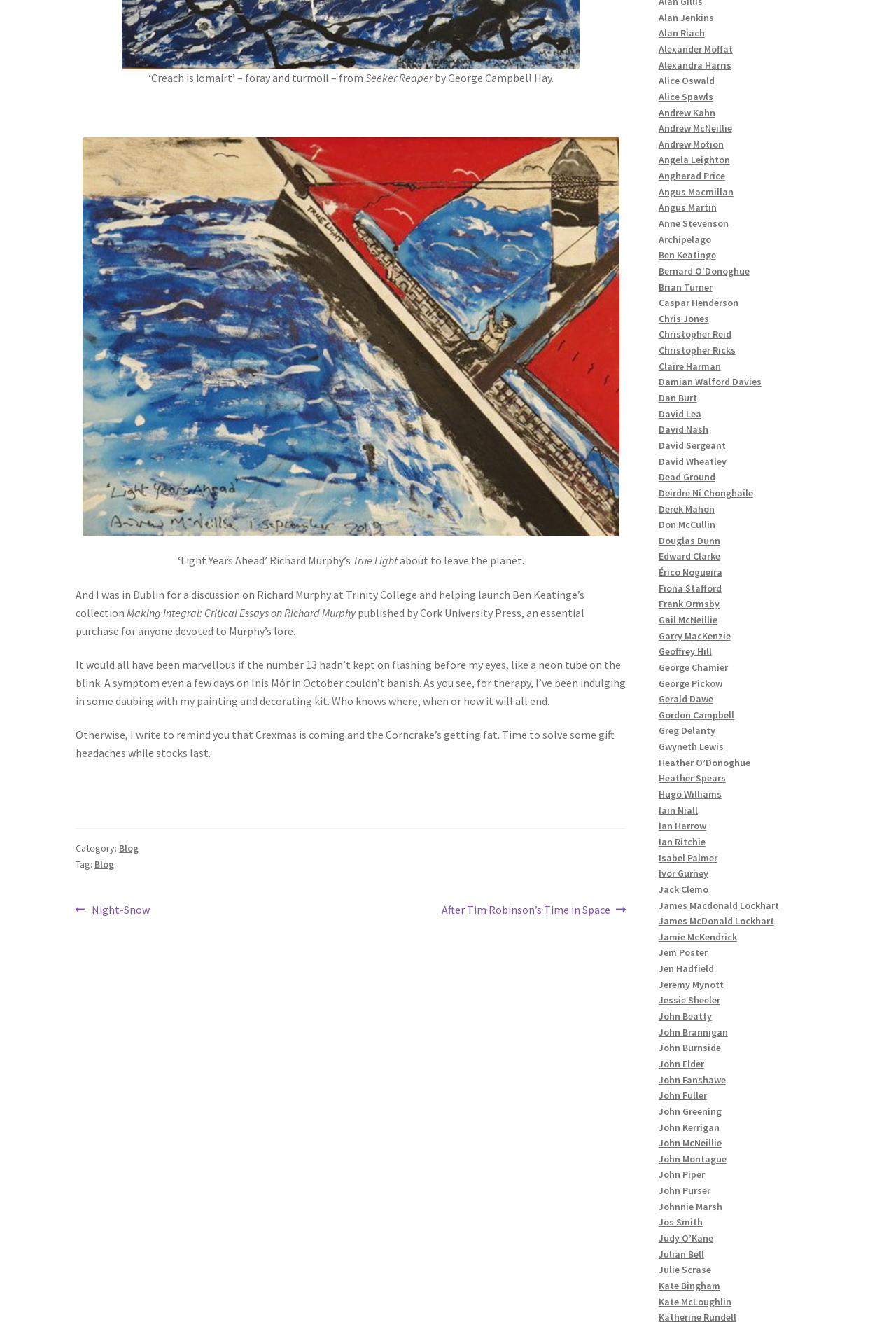Identify the bounding box coordinates of the part that should be clicked to carry out this instruction: "Click on the 'Blog' link under 'Category'".

[0.133, 0.634, 0.155, 0.644]